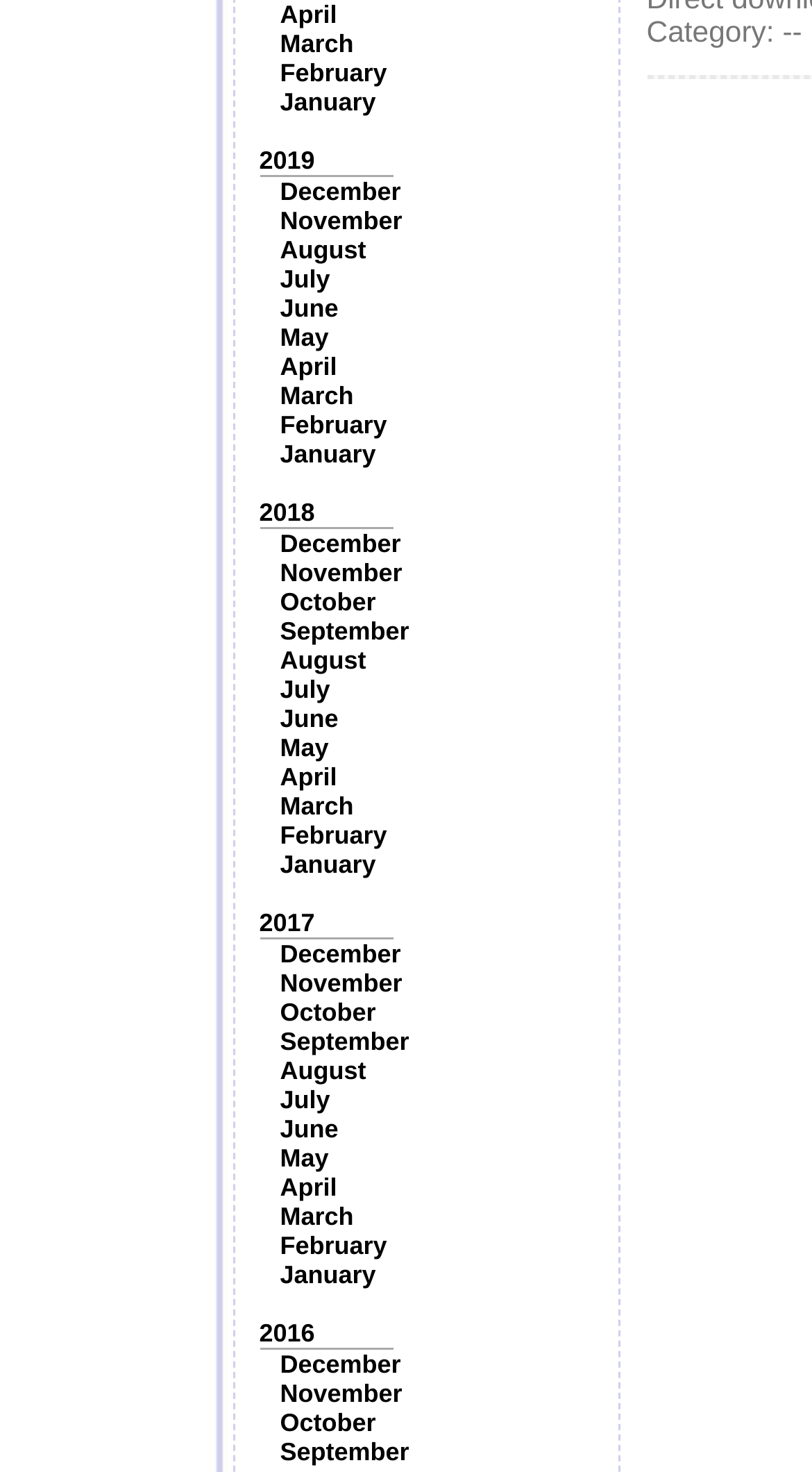What is the first month listed under 2019?
Can you give a detailed and elaborate answer to the question?

I looked at the links under the year '2019' and found that the first month listed is 'April'.